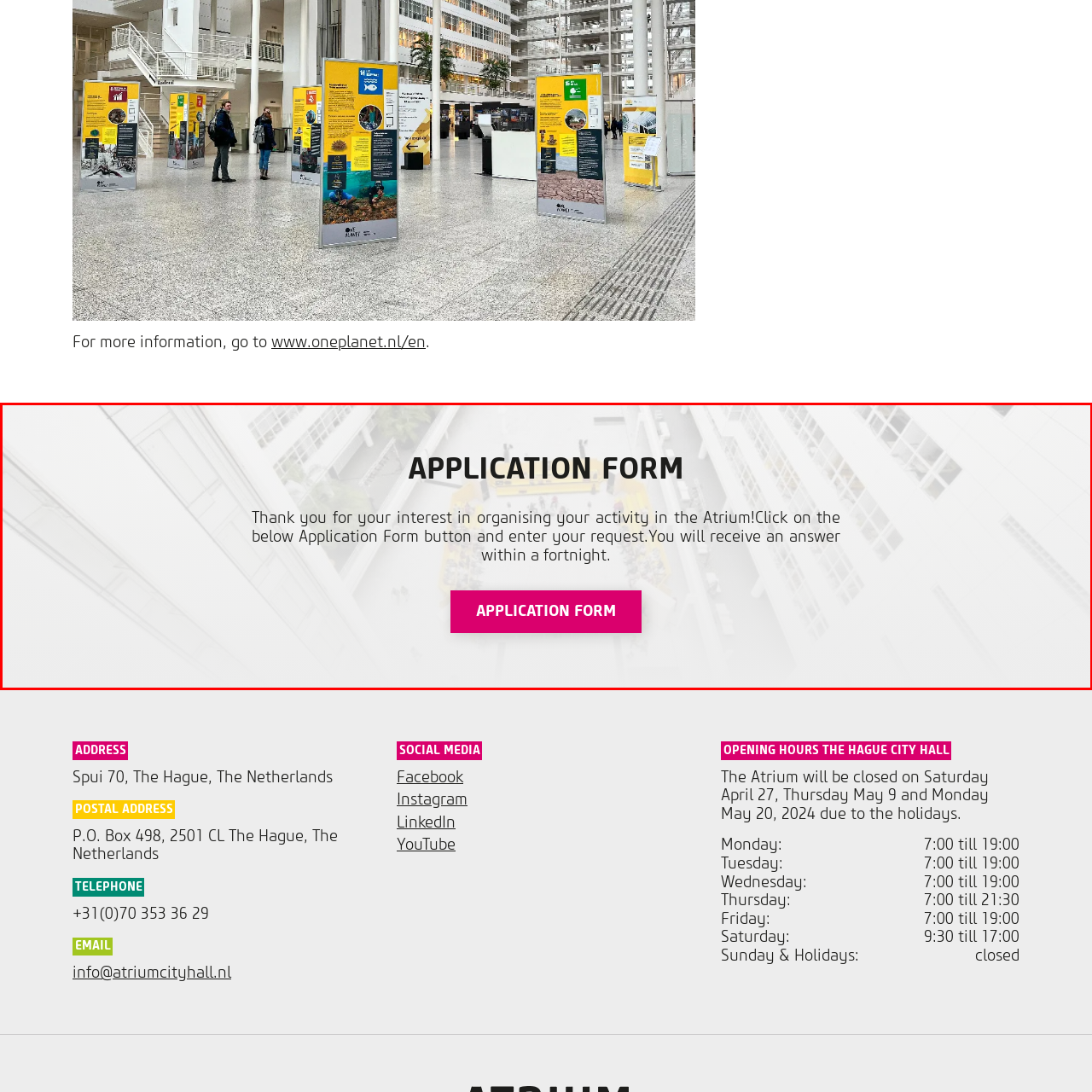Provide a comprehensive description of the image contained within the red rectangle.

The image prominently features the heading "APPLICATION FORM" in bold, inviting users to engage with the application process. Below the heading is a message thanking the viewer for their interest in organizing an activity in the Atrium, along with instructions to click on the application form button and submit their request. It assures that a response will be provided within a fortnight. The visual layout emphasizes clarity and user-friendly navigation, enhancing the overall inviting atmosphere for potential applicants. Accompanying this is a vibrant, pink button labeled "APPLICATION FORM," urging immediate action. The background displays a spacious and well-lit area, presumably representing the Atrium, which adds an aesthetic appeal while highlighting the venue's setting.